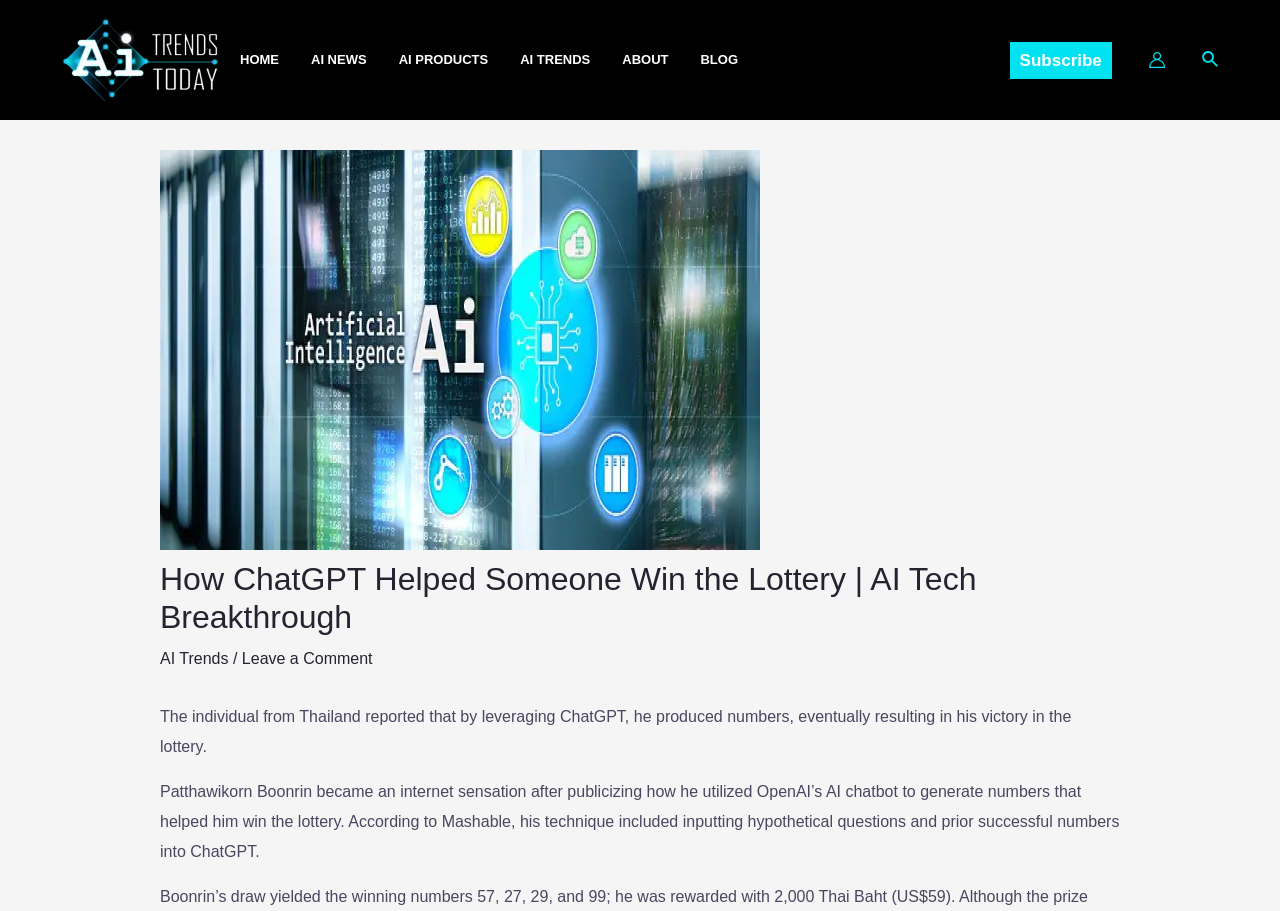Consider the image and give a detailed and elaborate answer to the question: 
What is the purpose of the 'Search icon link'?

I inferred the purpose of the 'Search icon link' by looking at its position and icon, which suggests that it is a search function, allowing users to search for content on the website.